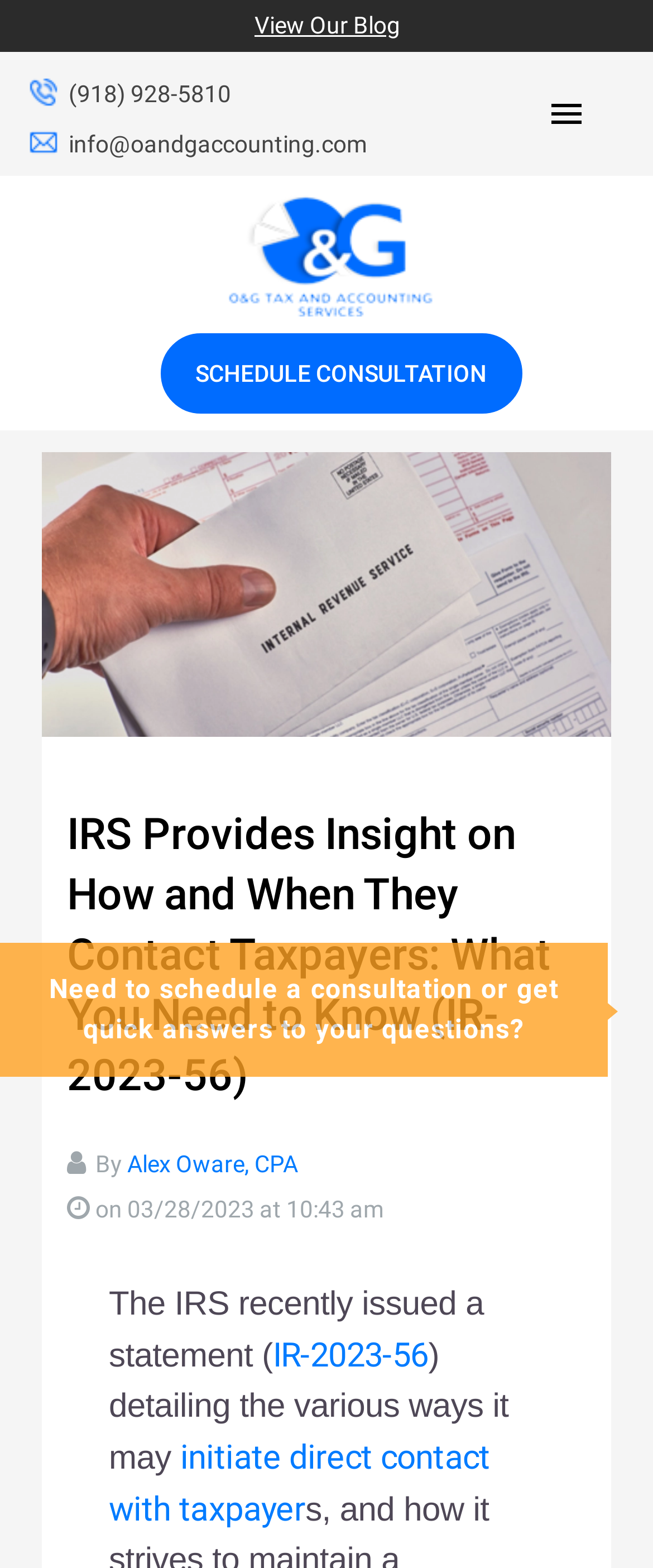Locate the bounding box coordinates of the UI element described by: "alt="O&G Tax and Accounting"". The bounding box coordinates should consist of four float numbers between 0 and 1, i.e., [left, top, right, bottom].

[0.347, 0.123, 0.655, 0.202]